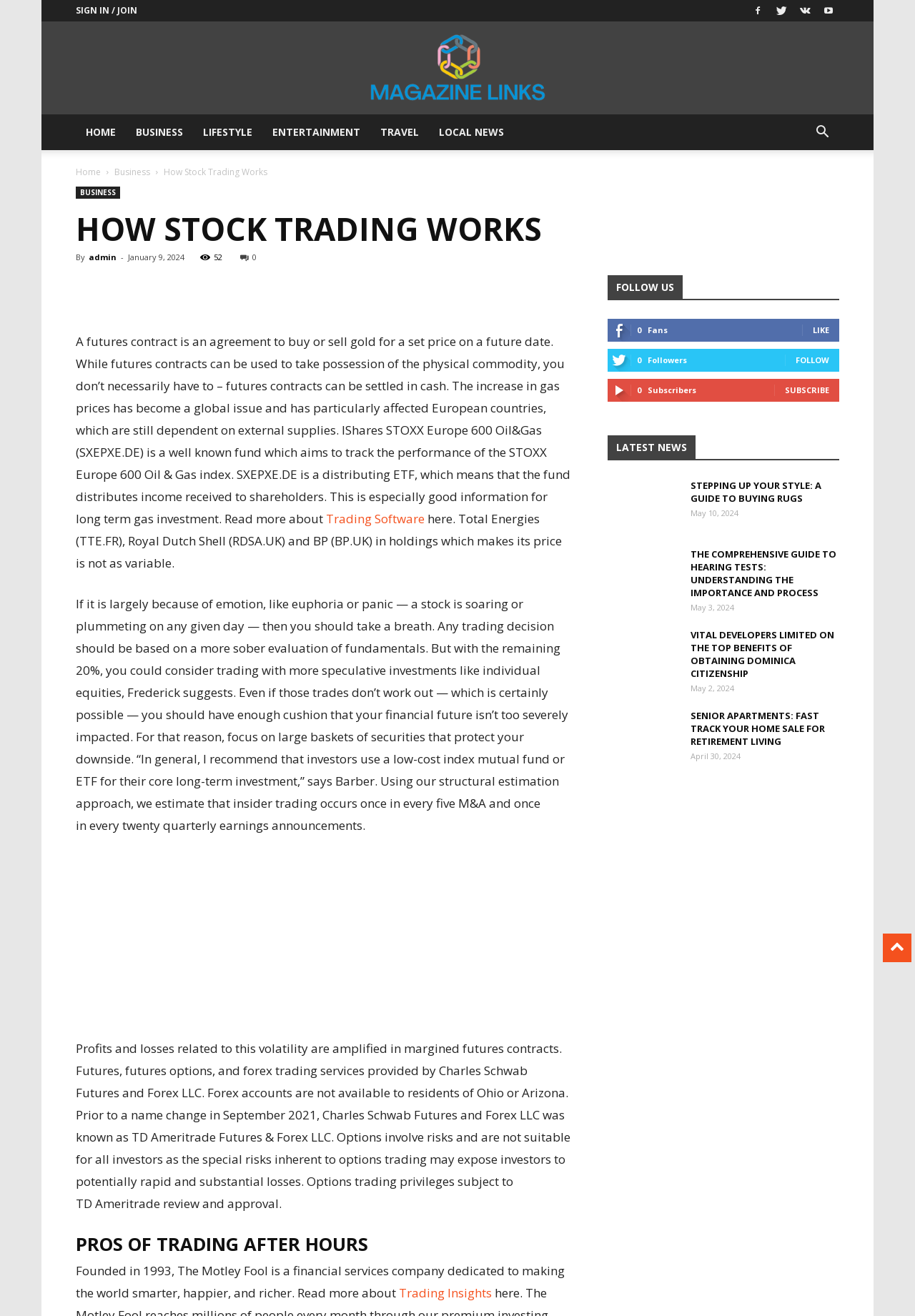How many social media links are there?
Respond with a short answer, either a single word or a phrase, based on the image.

3